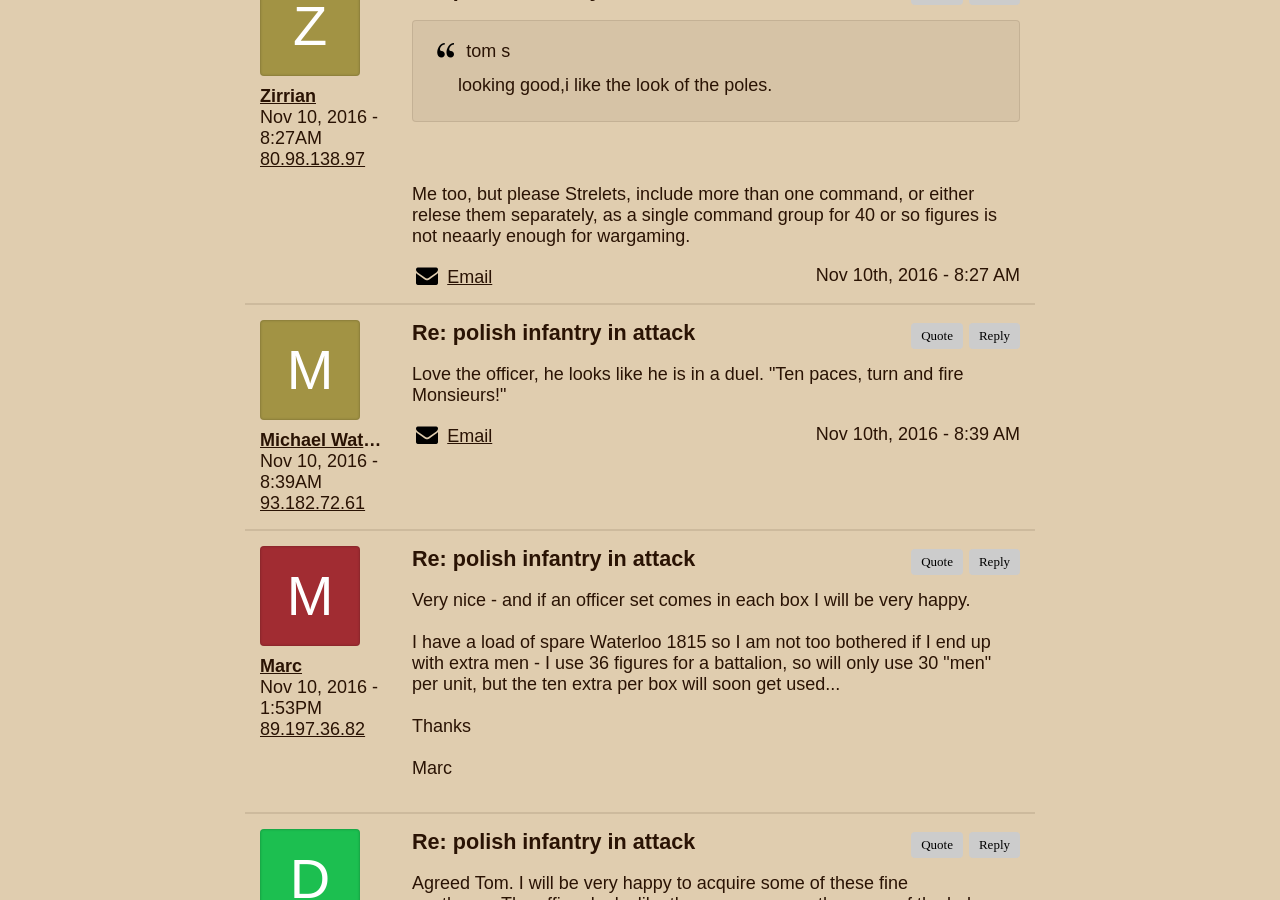Please locate the UI element described by "Our Work" and provide its bounding box coordinates.

None